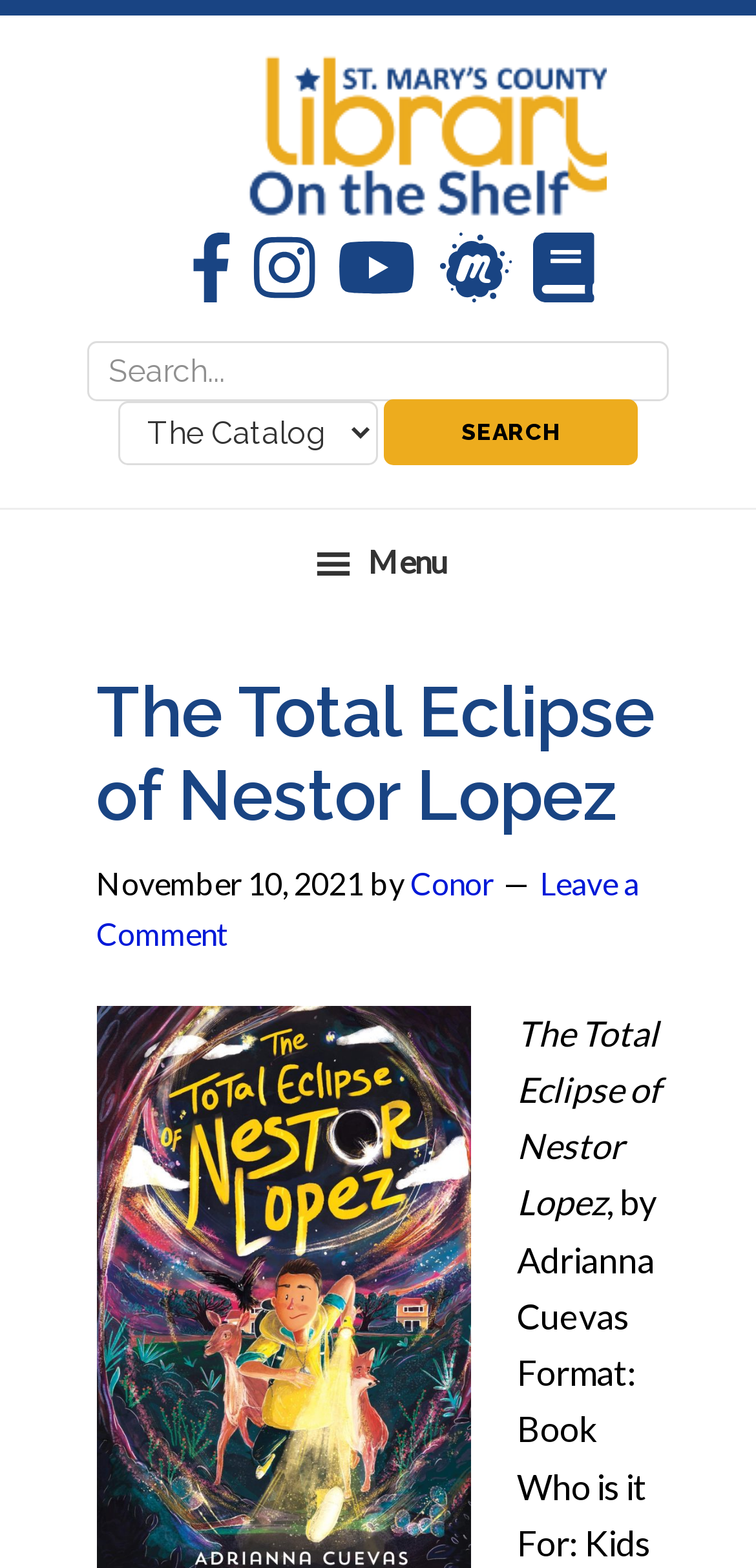Answer the question below in one word or phrase:
What is the name of the book?

The Total Eclipse of Nestor Lopez